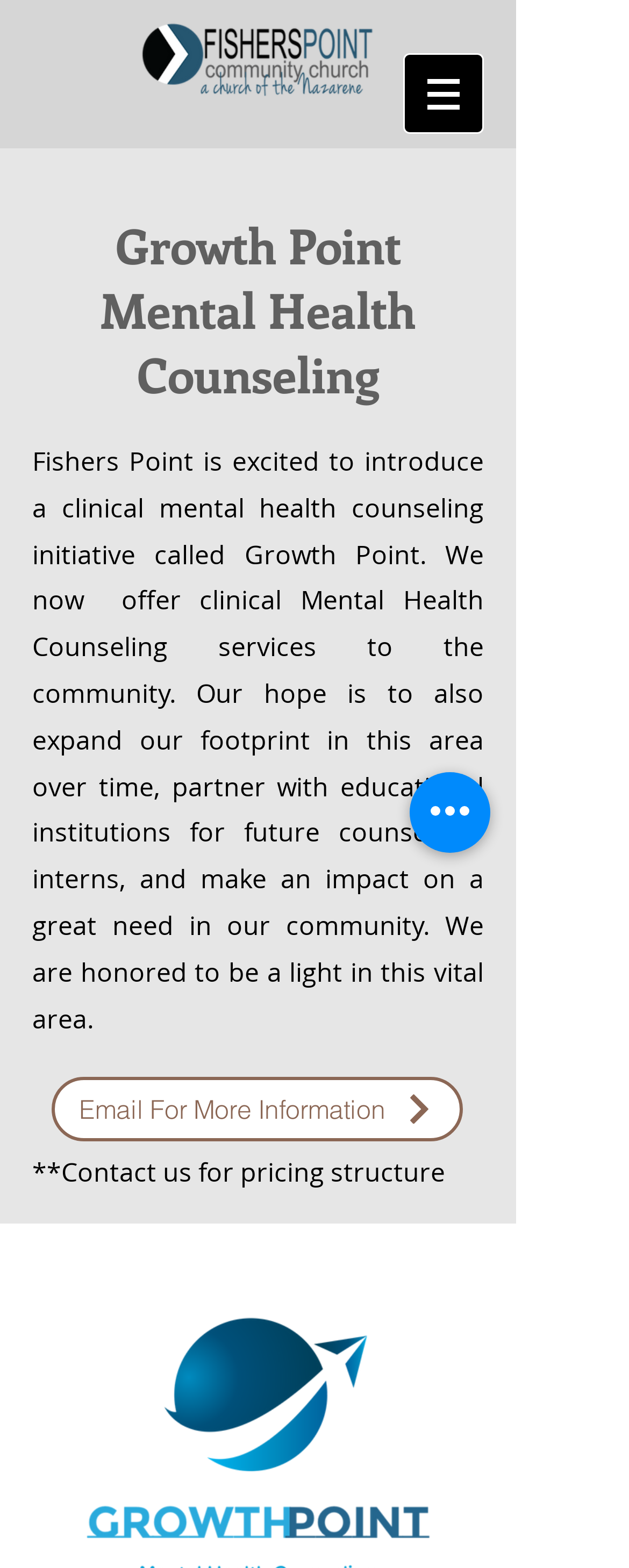How can one get more information about Growth Point?
Refer to the image and provide a concise answer in one word or phrase.

By emailing